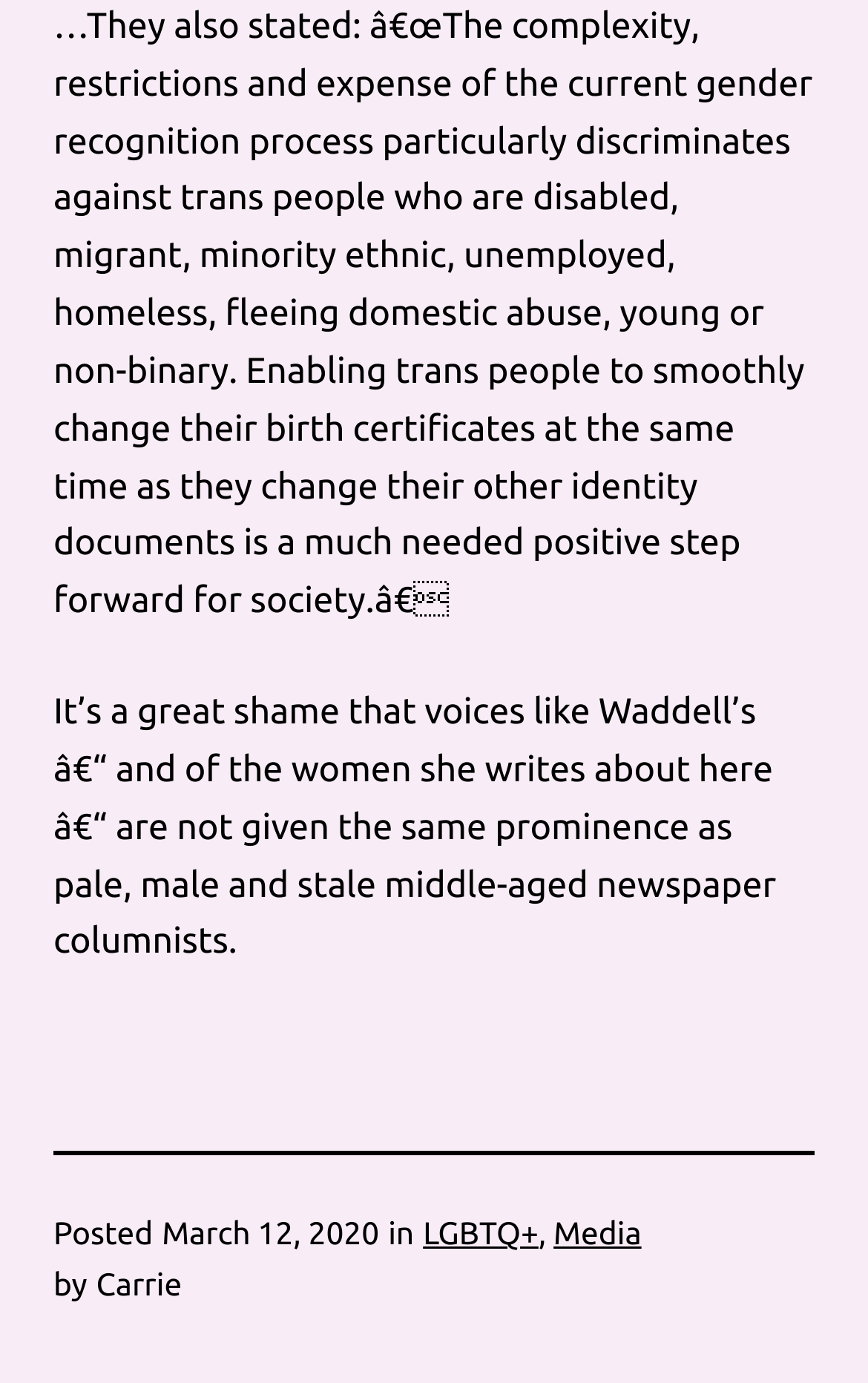Using the image as a reference, answer the following question in as much detail as possible:
When was the article posted?

The posting date of the article can be found in the time element, which is nested inside another element. The text 'March 12, 2020' indicates the date when the article was posted.